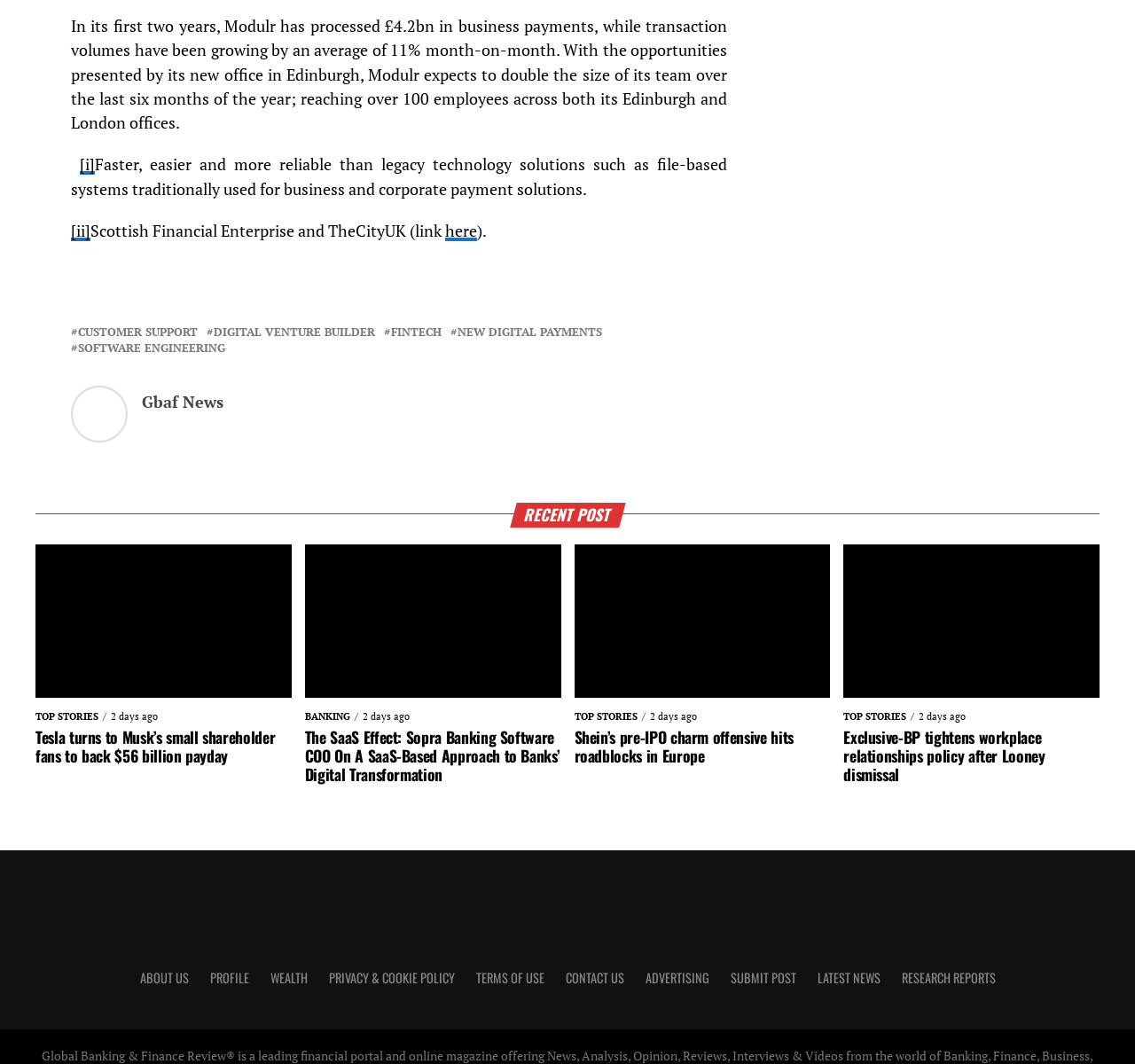Identify the bounding box coordinates of the element to click to follow this instruction: 'Contact us'. Ensure the coordinates are four float values between 0 and 1, provided as [left, top, right, bottom].

[0.498, 0.91, 0.55, 0.928]